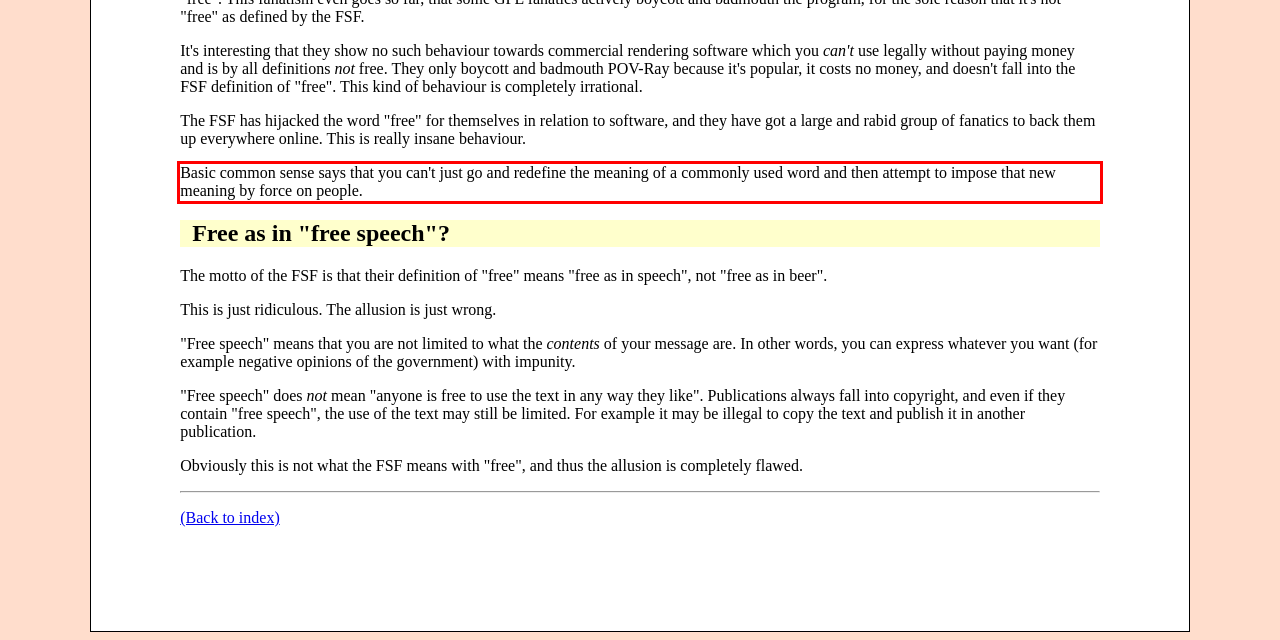Examine the webpage screenshot and use OCR to obtain the text inside the red bounding box.

Basic common sense says that you can't just go and redefine the meaning of a commonly used word and then attempt to impose that new meaning by force on people.